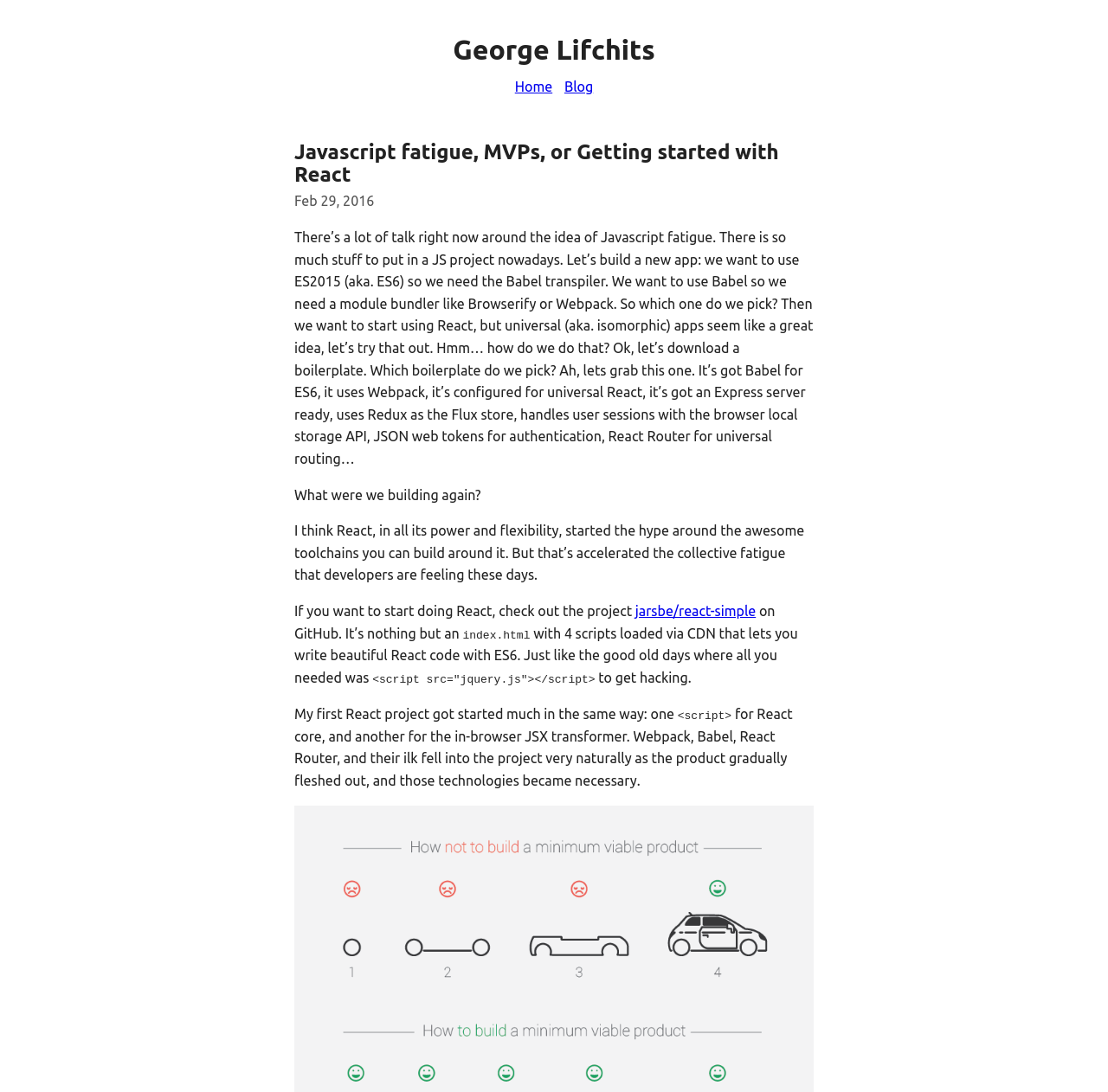Create a full and detailed caption for the entire webpage.

The webpage appears to be a blog post discussing the concept of "Javascript fatigue" and the process of getting started with React. At the top of the page, there is a heading with the author's name, "George Lifchits", followed by two links, "Home" and "Blog", positioned side by side. 

Below the author's name, there is a main heading that reads "Javascript fatigue, MVPs, or Getting started with React". The date "Feb 29, 2016" is displayed below the main heading. 

The main content of the page is a lengthy paragraph that discusses the challenges of starting a new JavaScript project, citing the numerous tools and technologies required, such as Babel, Webpack, and React. The text also mentions the idea of using a boilerplate to simplify the process. 

Following this paragraph, there are several shorter paragraphs and sentences that continue the discussion on React and the author's experience with the technology. There are also a few links and code snippets scattered throughout the text, including a link to a GitHub project and an example of HTML code. 

Overall, the webpage appears to be a personal blog post or article discussing the author's thoughts and experiences with JavaScript and React.